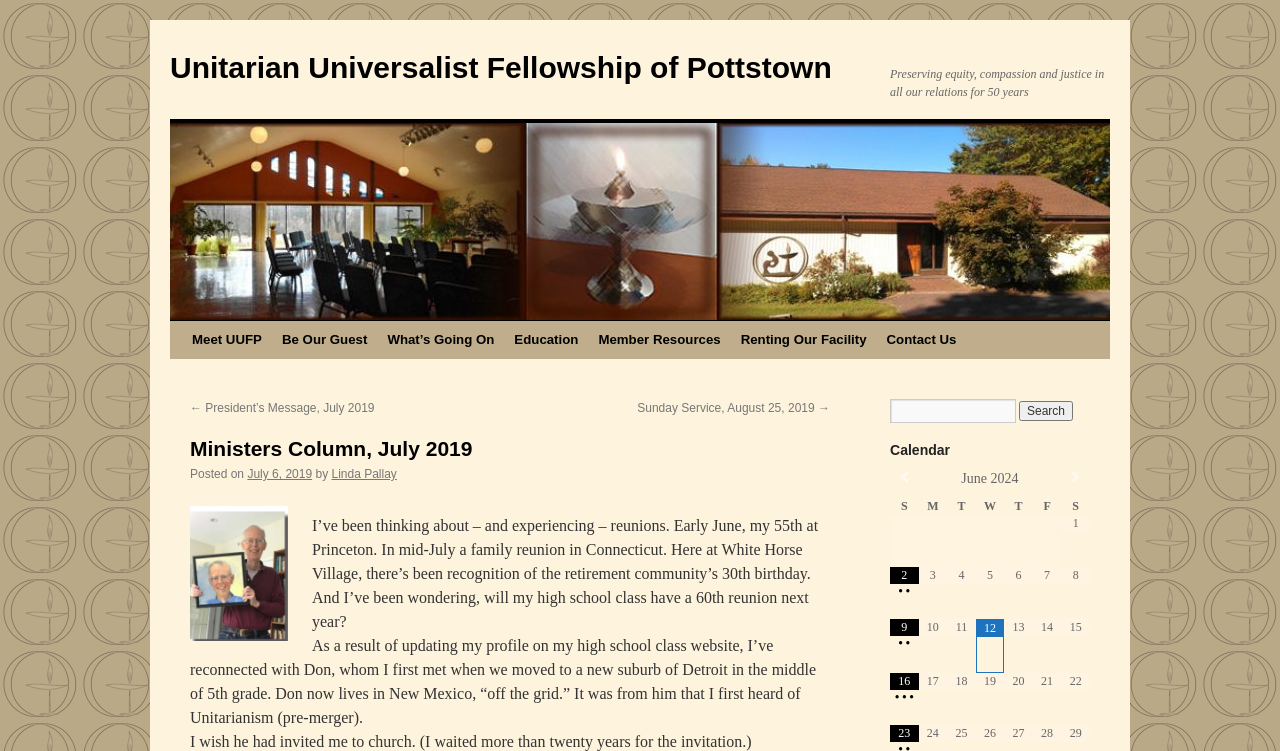Could you determine the bounding box coordinates of the clickable element to complete the instruction: "View Privacy Policy"? Provide the coordinates as four float numbers between 0 and 1, i.e., [left, top, right, bottom].

None